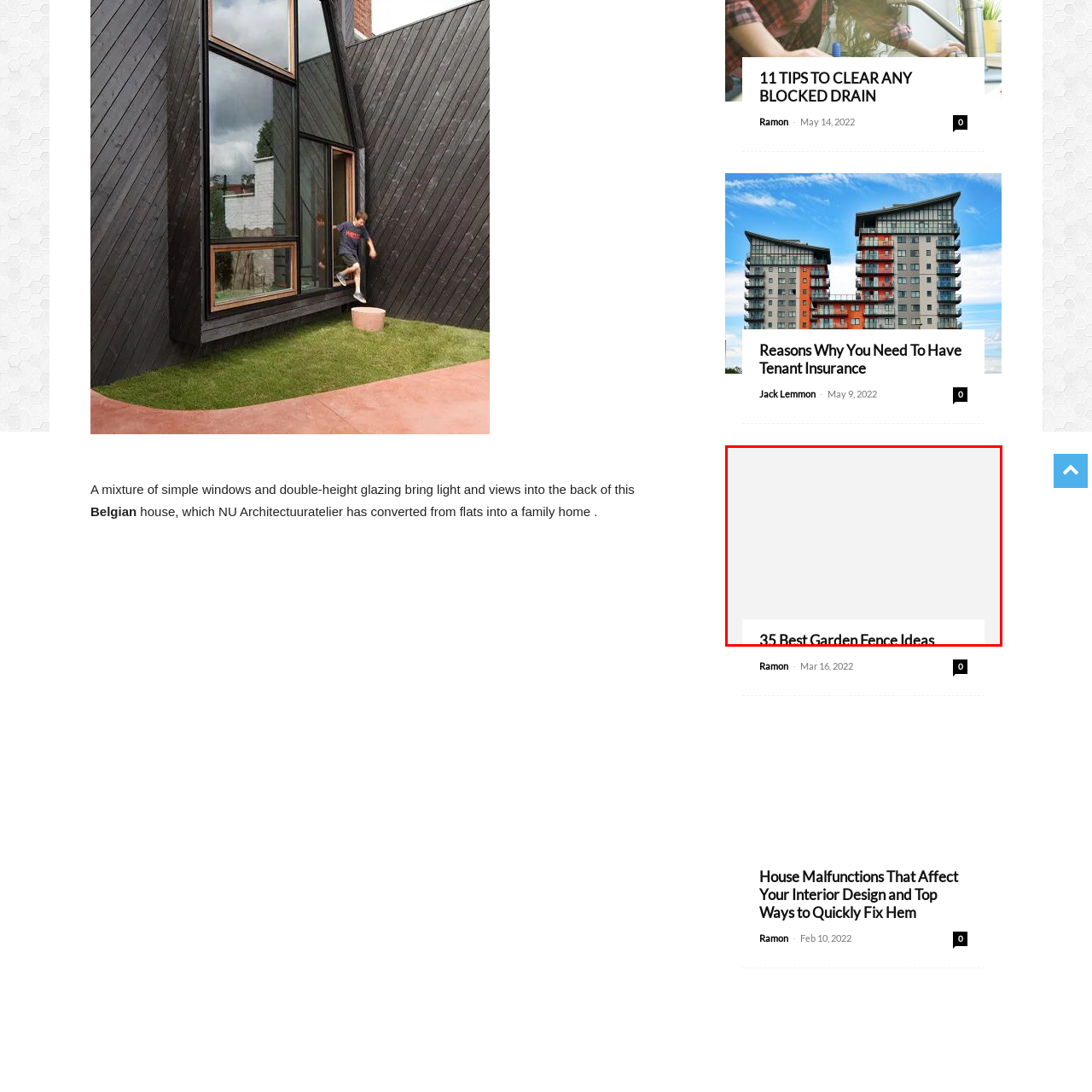What is the tone of the content?
Pay attention to the image outlined by the red bounding box and provide a thorough explanation in your answer, using clues from the image.

The tone of the content is informative, as it presents a detailed exploration of different fencing styles, materials, and design concepts, suggesting a neutral and objective tone rather than a persuasive or promotional one.